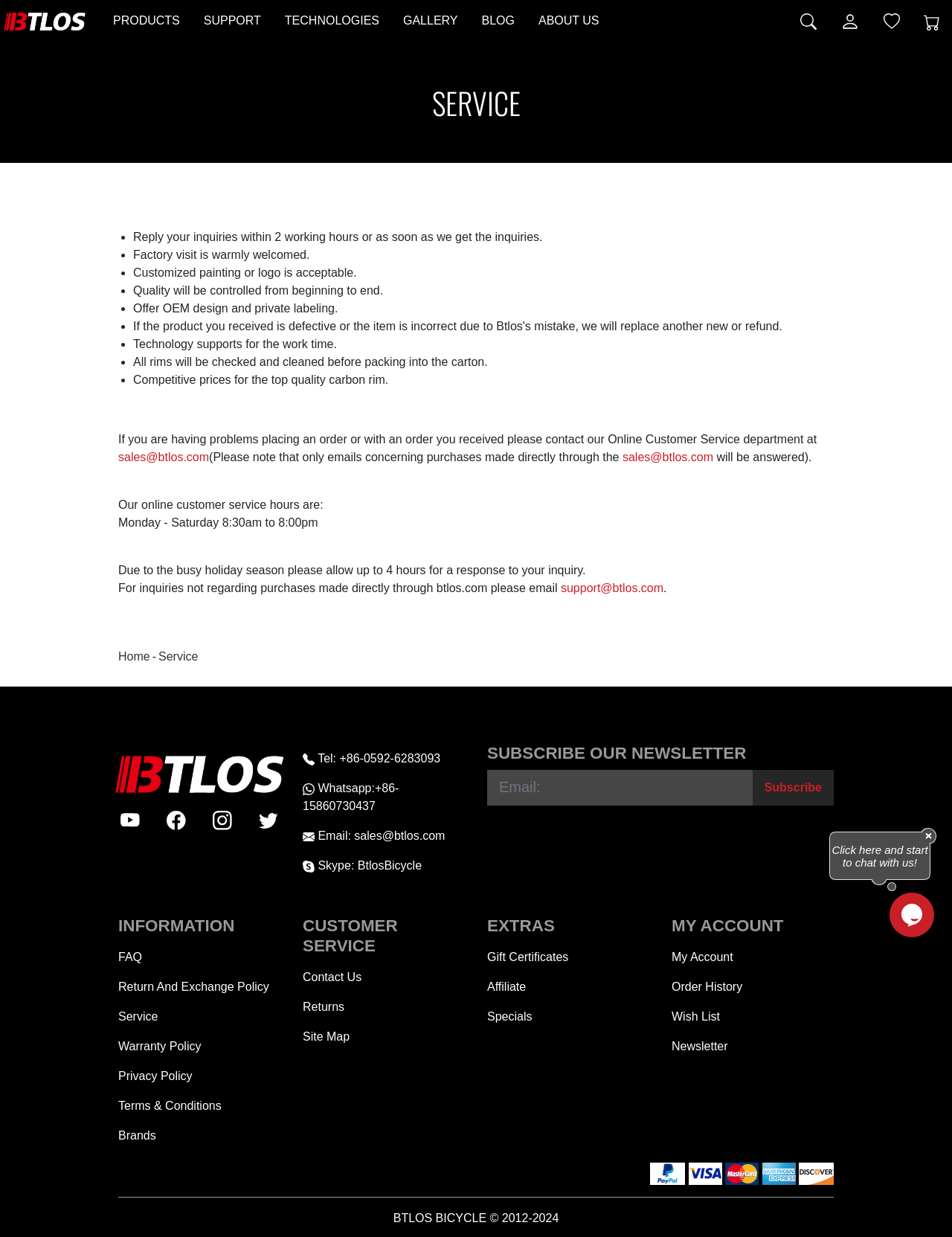What are the hours of operation for online customer service?
Please use the image to provide an in-depth answer to the question.

I found the answer by reading the text in the 'SERVICE' section, which mentions that the online customer service hours are 'Monday - Saturday 8:30am to 8:00pm'.